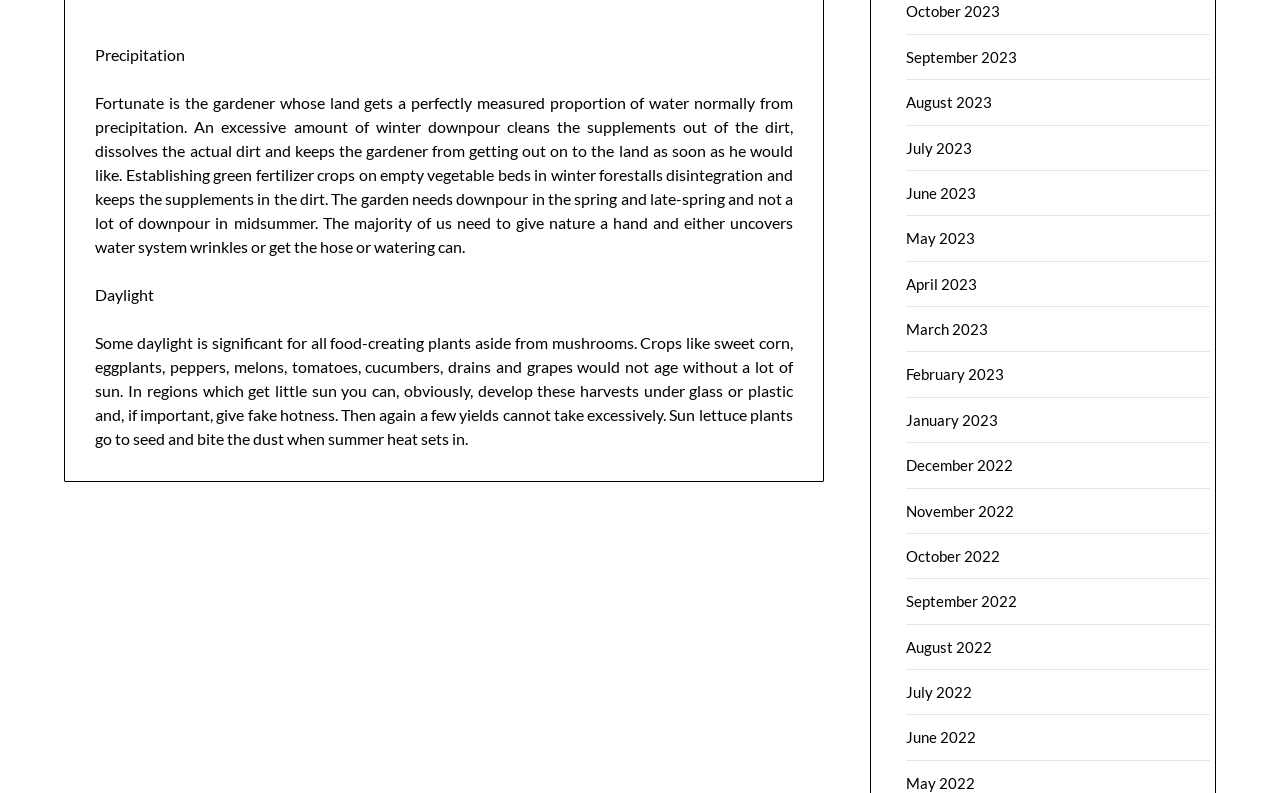Respond with a single word or short phrase to the following question: 
What is the importance of precipitation for gardeners?

Precipitation is essential